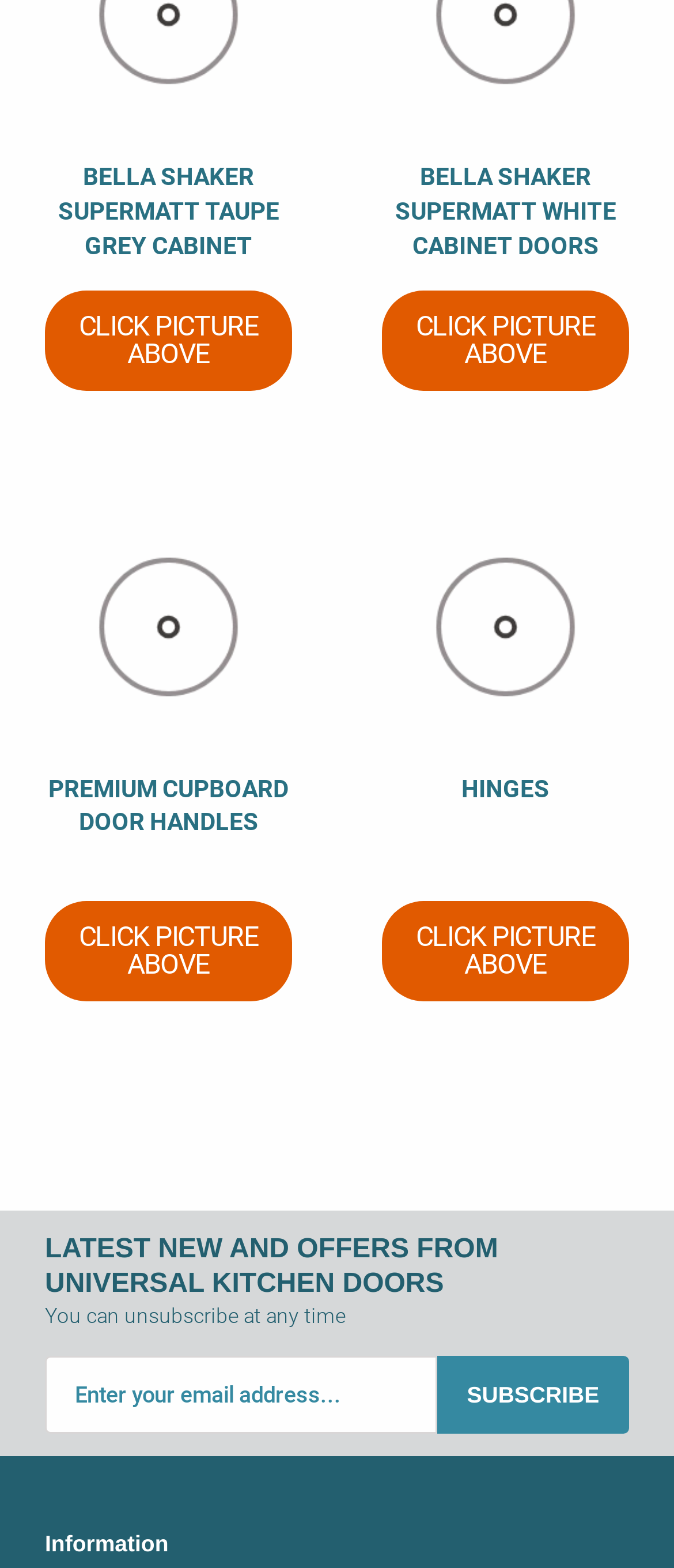Determine the bounding box for the UI element described here: "PREMIUM CUPBOARD DOOR HANDLES".

[0.072, 0.086, 0.428, 0.125]